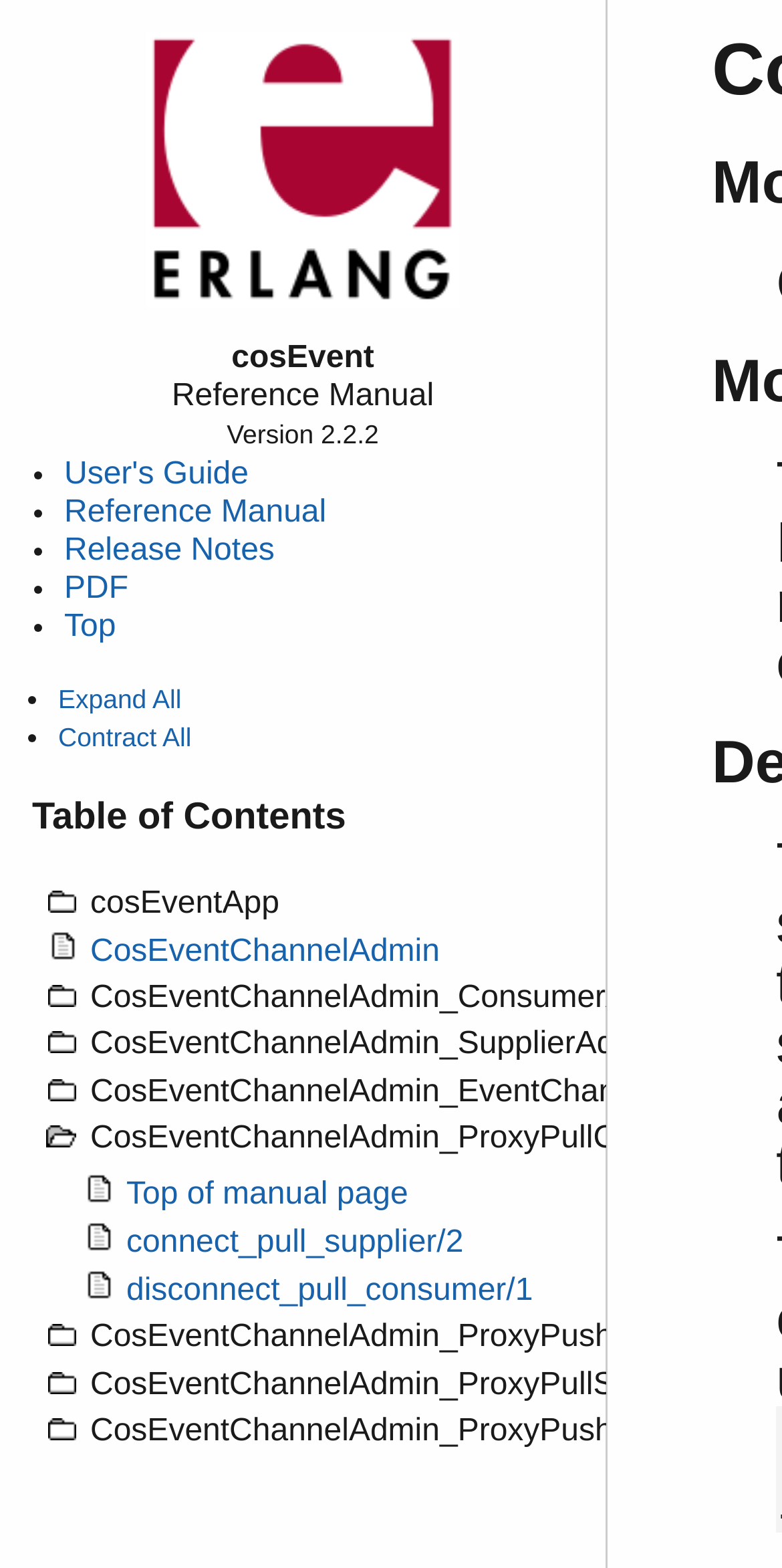Identify the bounding box coordinates of the area you need to click to perform the following instruction: "Click the 'Top' link".

[0.082, 0.389, 0.148, 0.411]